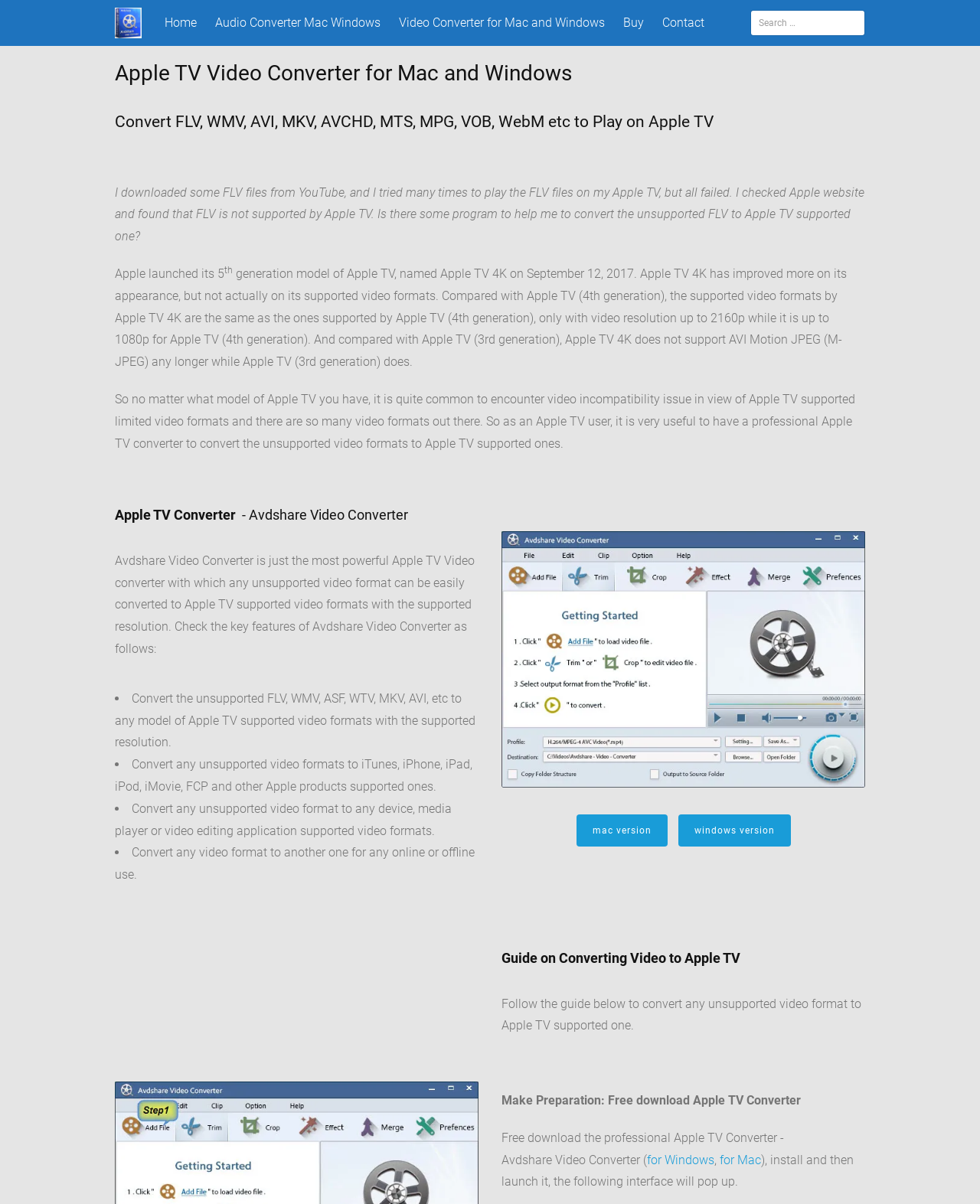Present a detailed account of what is displayed on the webpage.

The webpage is about an Apple TV video converter called Avdshare. At the top, there is a logo and a navigation menu with links to "Home", "Audio Converter Mac Windows", "Video Converter for Mac and Windows", "Buy", and "Contact". On the right side of the navigation menu, there is a search box with a label "Search for:".

Below the navigation menu, there is a heading that reads "Apple TV Video Converter for Mac and Windows" followed by a subheading that explains the purpose of the converter. There is a paragraph of text that describes a common issue with playing FLV files on Apple TV and how the converter can help.

The webpage then discusses the features of Apple TV 4K, including its supported video formats and resolutions. It highlights the limitations of Apple TV's supported formats and the need for a professional converter.

The main content of the webpage is about Avdshare Video Converter, which is described as a powerful tool for converting unsupported video formats to Apple TV supported ones. There is a list of key features, including converting various formats to Apple TV supported ones, converting to iTunes, iPhone, iPad, and other Apple products, and converting to any device or video editing application supported formats.

Below the list of features, there is a call-to-action to download the converter, with links to the Mac and Windows versions. There is also a guide on how to convert video to Apple TV, which includes steps to download and install the converter, launch it, and follow the interface to complete the conversion.

Throughout the webpage, there are several images, including the logo, a screenshot of the converter's interface, and possibly other graphics or icons. The overall layout is organized, with clear headings and concise text that explains the purpose and features of the Avdshare Video Converter.